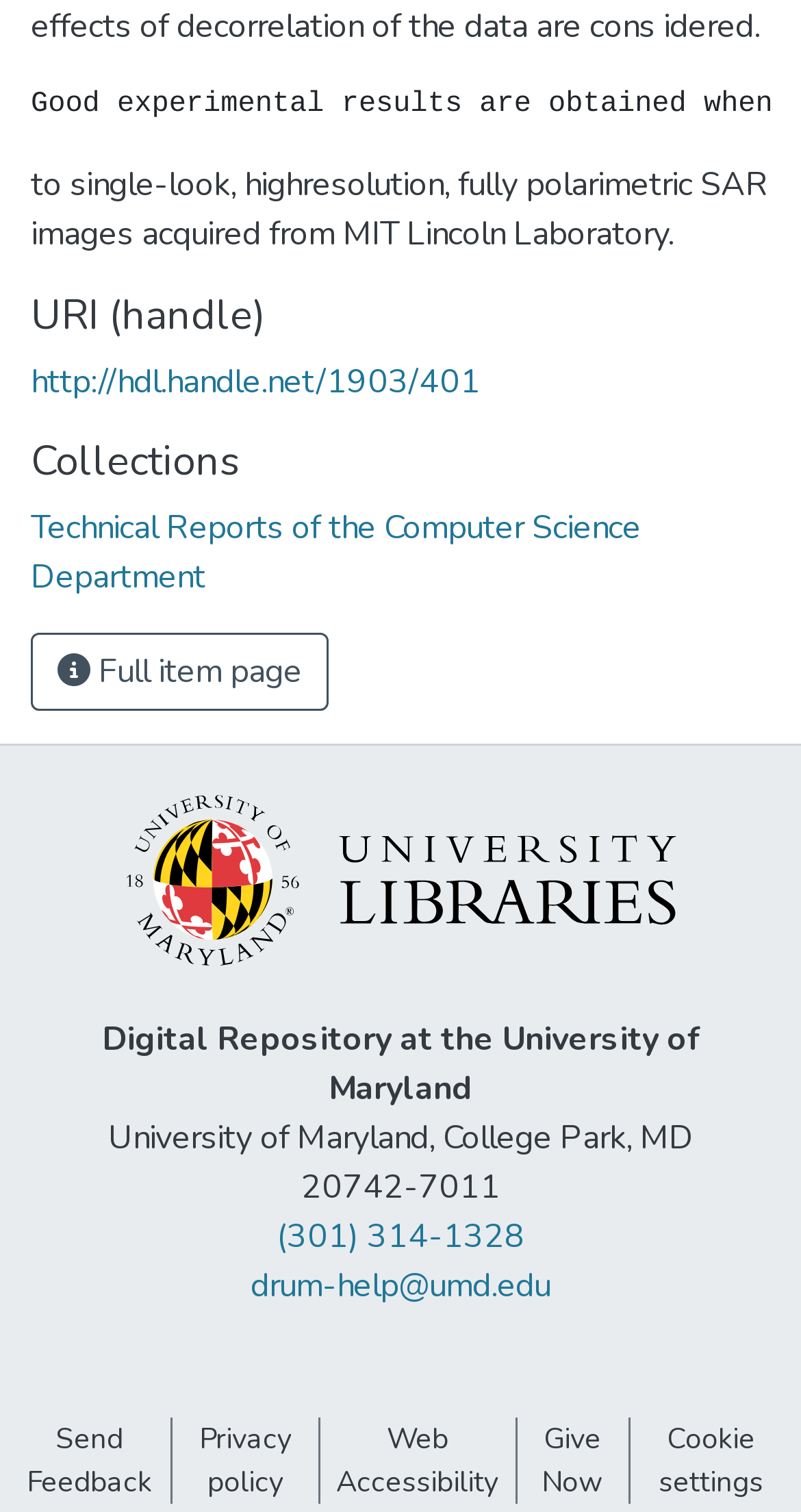Bounding box coordinates are specified in the format (top-left x, top-left y, bottom-right x, bottom-right y). All values are floating point numbers bounded between 0 and 1. Please provide the bounding box coordinate of the region this sentence describes: title="Libraries Home Page"

[0.147, 0.566, 0.853, 0.596]